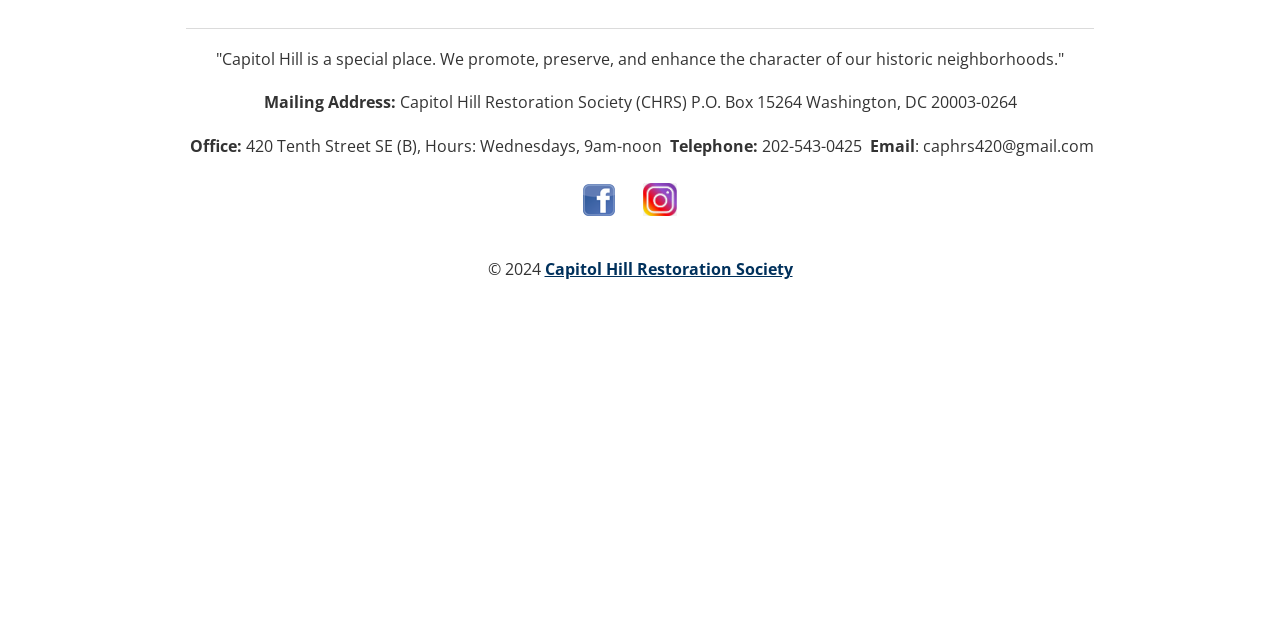Extract the bounding box for the UI element that matches this description: "alt="Visit our Facebook Page"".

[0.455, 0.343, 0.496, 0.377]